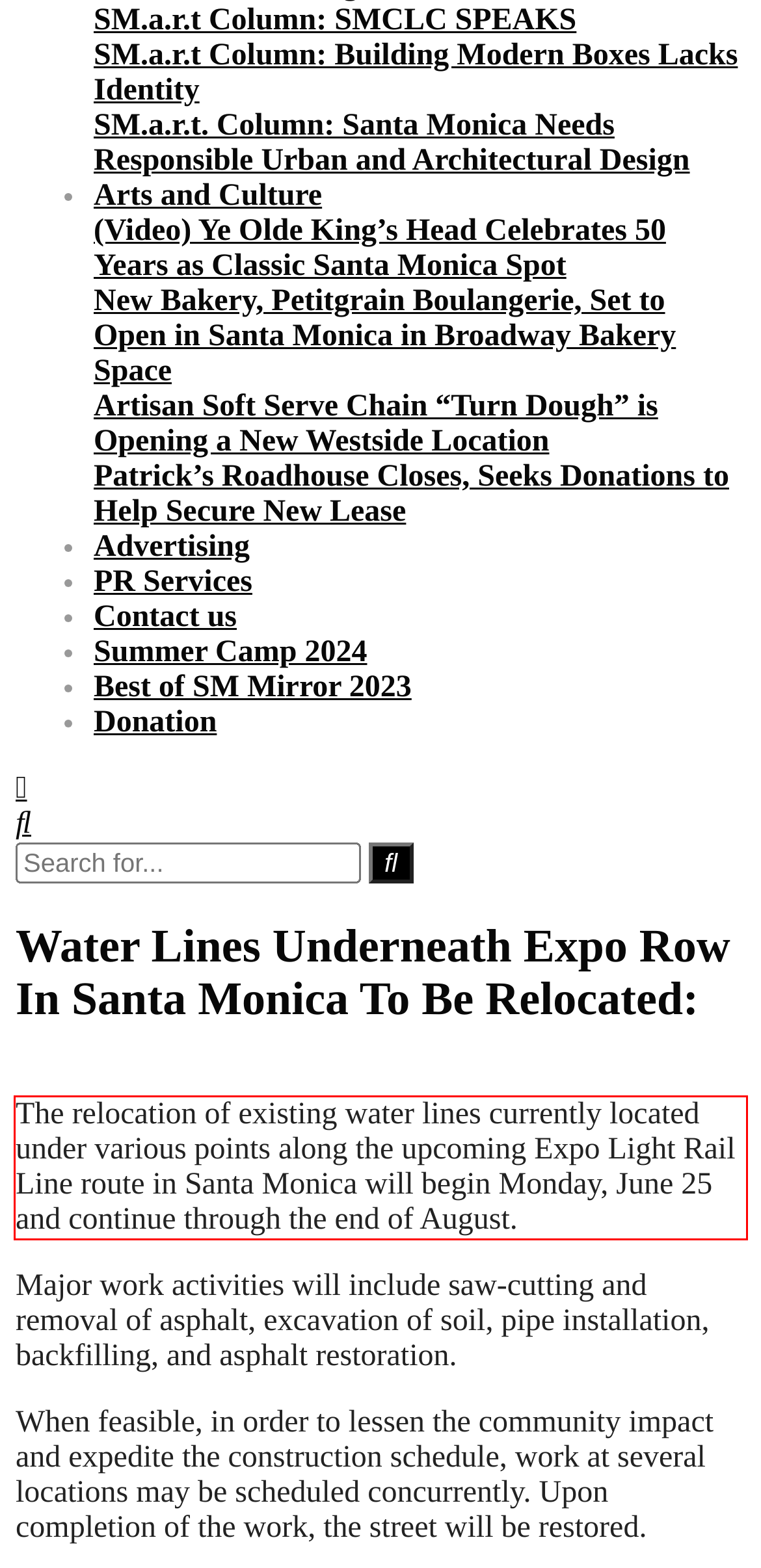Examine the screenshot of the webpage, locate the red bounding box, and perform OCR to extract the text contained within it.

The relocation of existing water lines currently located under various points along the upcoming Expo Light Rail Line route in Santa Monica will begin Monday, June 25 and continue through the end of August.